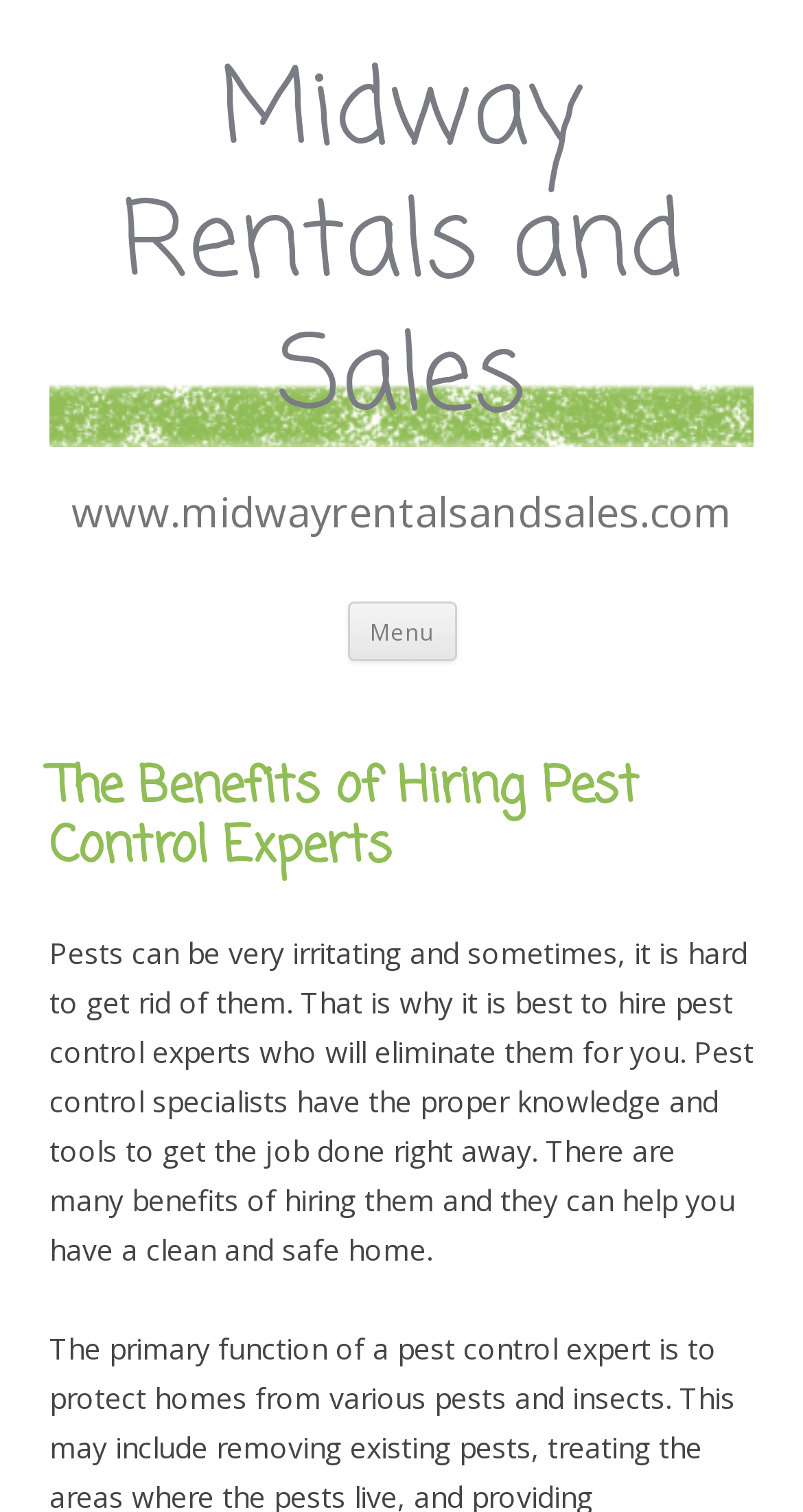Deliver a detailed narrative of the webpage's visual and textual elements.

The webpage is about the benefits of hiring pest control experts, with a focus on Midway Rentals and Sales. At the top left of the page, there is a heading with the company name "Midway Rentals and Sales", which is also a link. Below it, there is another heading with the company's website URL "www.midwayrentalsandsales.com". 

To the right of the company name, there is a button labeled "Menu". Next to the menu button, there is a link "Skip to content". 

Below these elements, there is a main content section. At the top of this section, there is a heading that reads "The Benefits of Hiring Pest Control Experts". Below this heading, there is a paragraph of text that explains the benefits of hiring pest control experts, including their ability to eliminate pests quickly and safely, and the importance of having a clean and safe home.